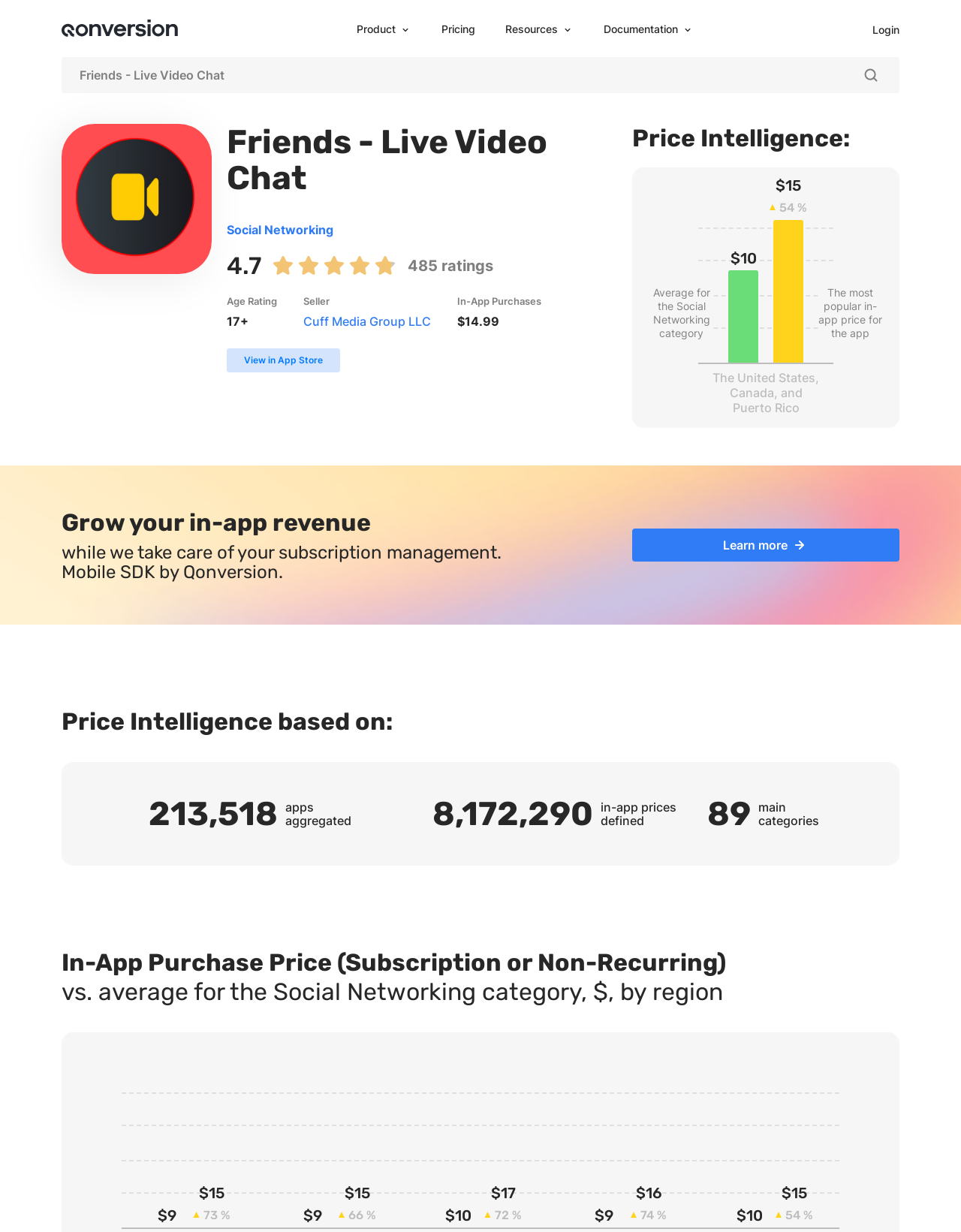What is the rating of Friends - Live Video Chat?
Refer to the screenshot and respond with a concise word or phrase.

4.7